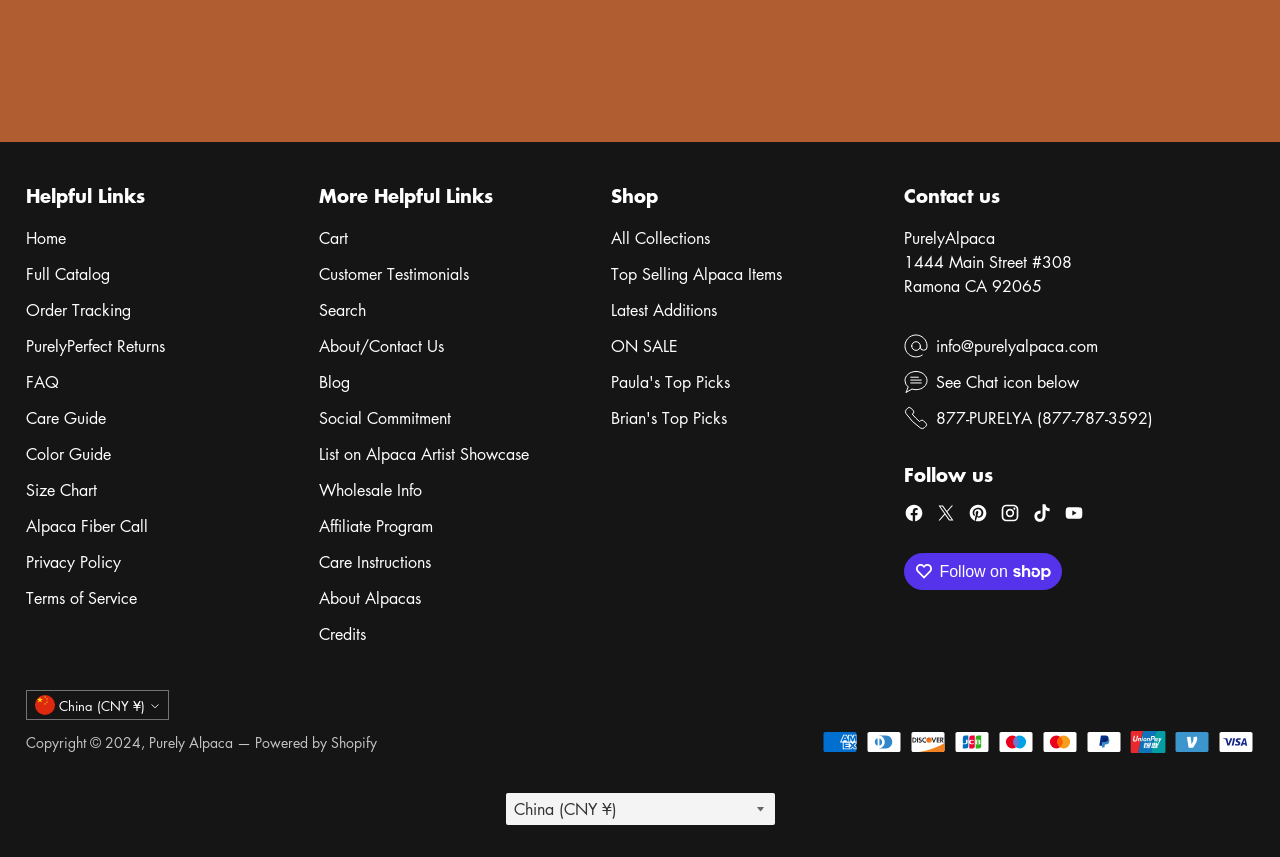Please identify the bounding box coordinates of the area that needs to be clicked to follow this instruction: "Learn about 'Fair Trade'".

[0.059, 0.134, 0.195, 0.16]